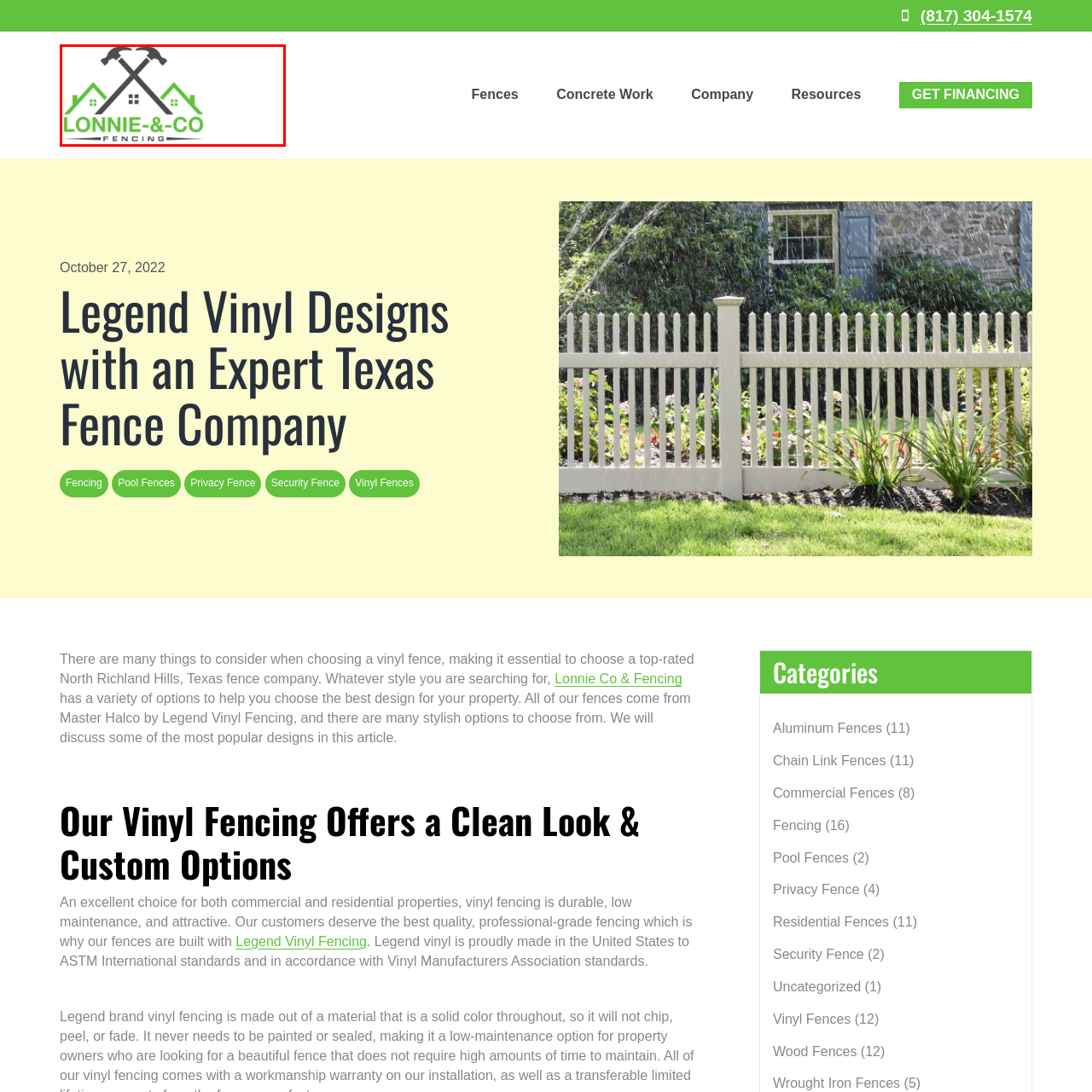Describe extensively the image content marked by the red bounding box.

The image features the logo of "Lonnie & Co Fencing," a company specializing in fencing solutions. The design incorporates two crossed hammers, symbolizing craftsmanship and the construction aspect of the business. The logo is framed by two stylized houses, suggesting a focus on residential fencing services. The color scheme prominently features green and grey, which conveys a combination of professionalism and eco-friendliness. This branding reflects the company's commitment to providing high-quality fencing solutions in Texas, highlighting their expertise and reliability in the industry.